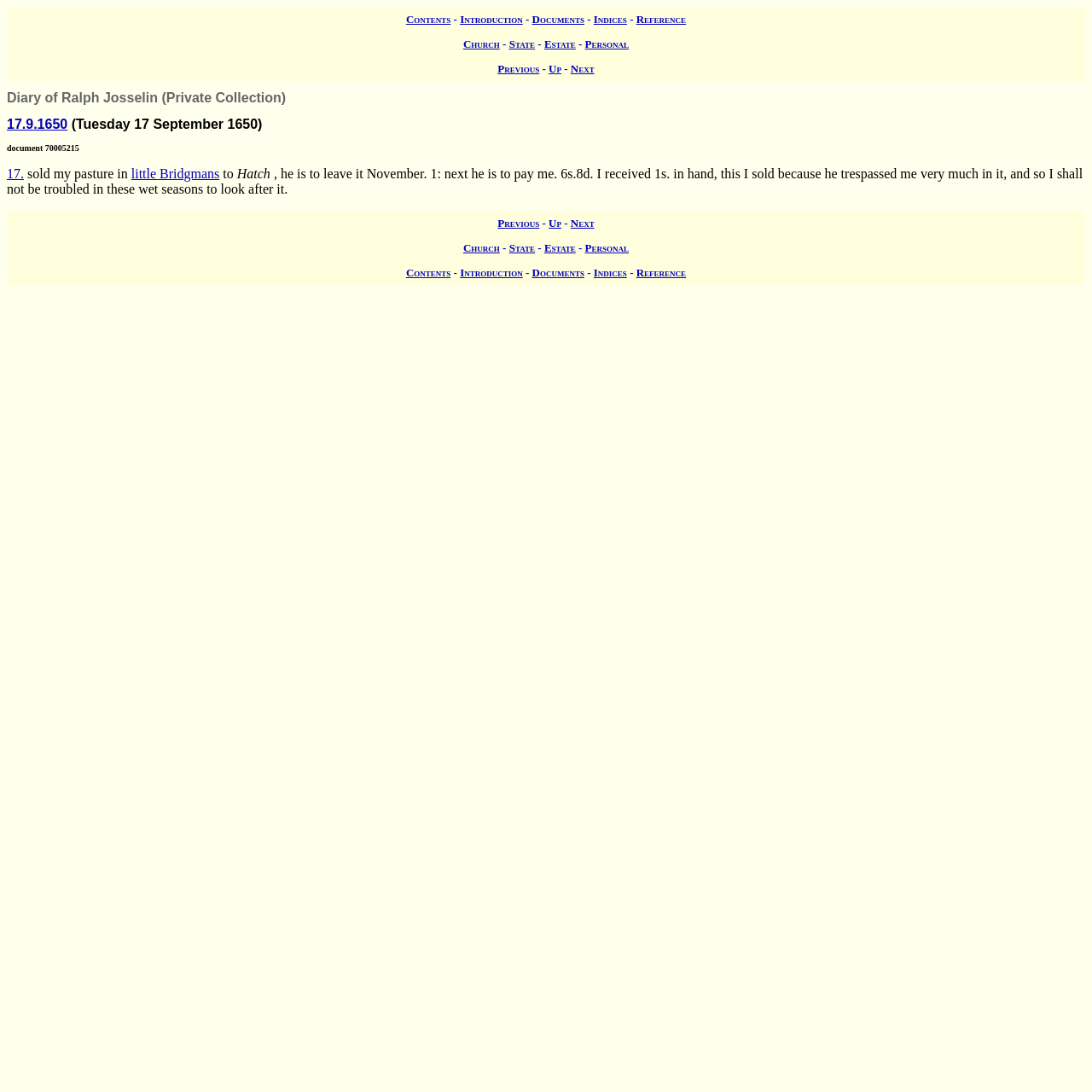Please provide the bounding box coordinate of the region that matches the element description: little Bridgmans. Coordinates should be in the format (top-left x, top-left y, bottom-right x, bottom-right y) and all values should be between 0 and 1.

[0.12, 0.153, 0.201, 0.166]